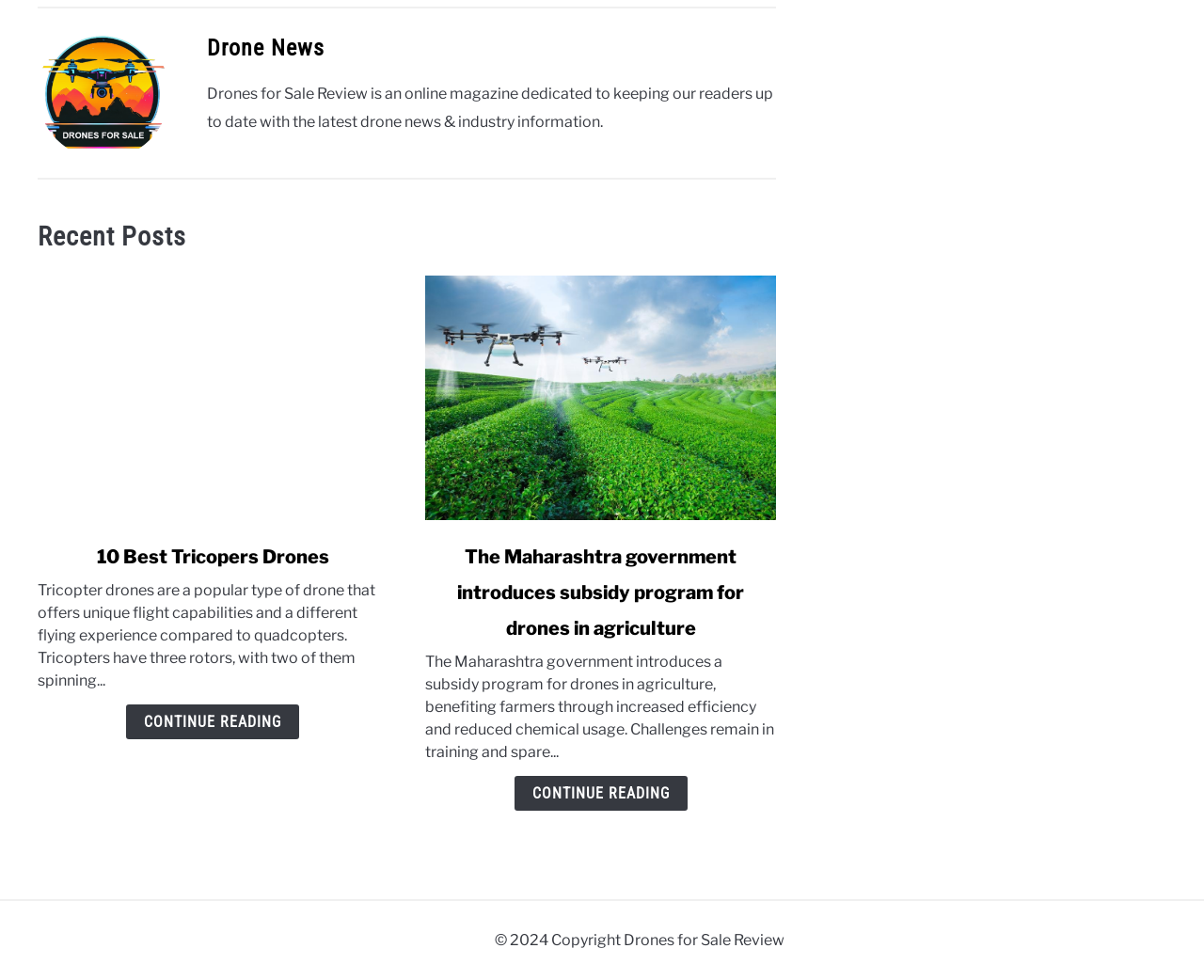Highlight the bounding box coordinates of the region I should click on to meet the following instruction: "View 'Recent Posts'".

[0.031, 0.222, 0.645, 0.262]